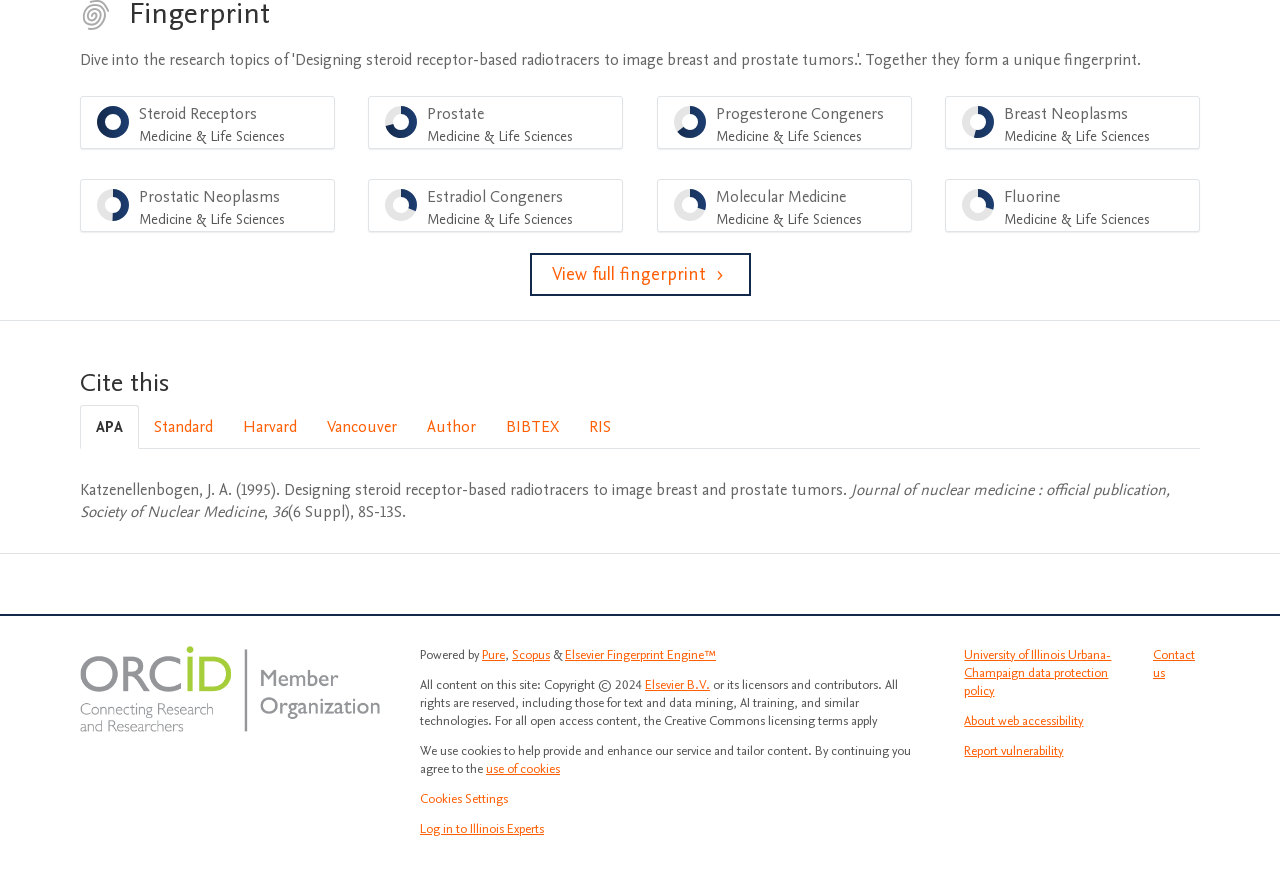How many tabs are available in the 'Cite this' section?
Provide a detailed answer to the question using information from the image.

The answer can be found in the tablist 'Cite this' where six tabs are displayed, namely 'APA', 'Standard', 'Harvard', 'Vancouver', 'Author', and 'BIBTEX'.